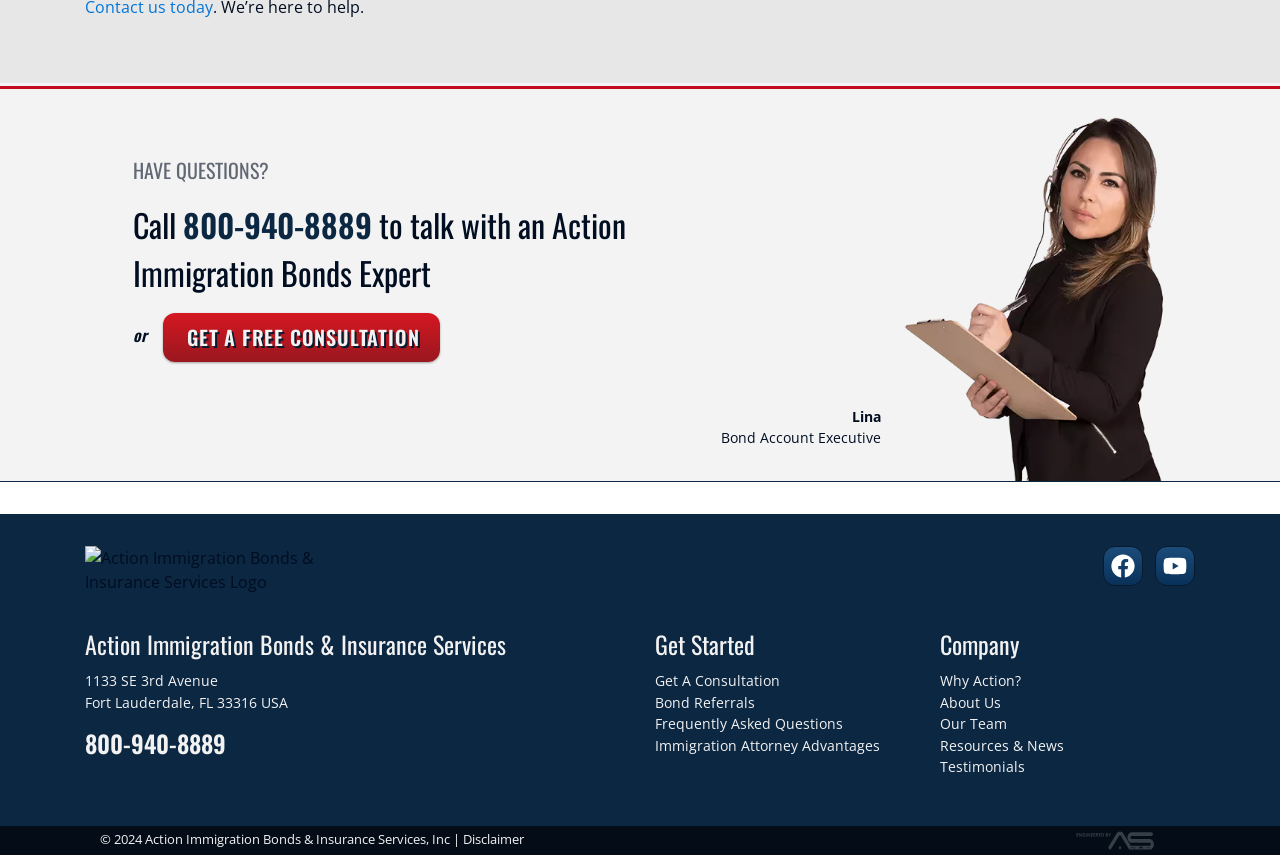Please locate the bounding box coordinates of the element that needs to be clicked to achieve the following instruction: "Click Action Immigration Bonds & Insurance Services Logo". The coordinates should be four float numbers between 0 and 1, i.e., [left, top, right, bottom].

[0.066, 0.639, 0.301, 0.695]